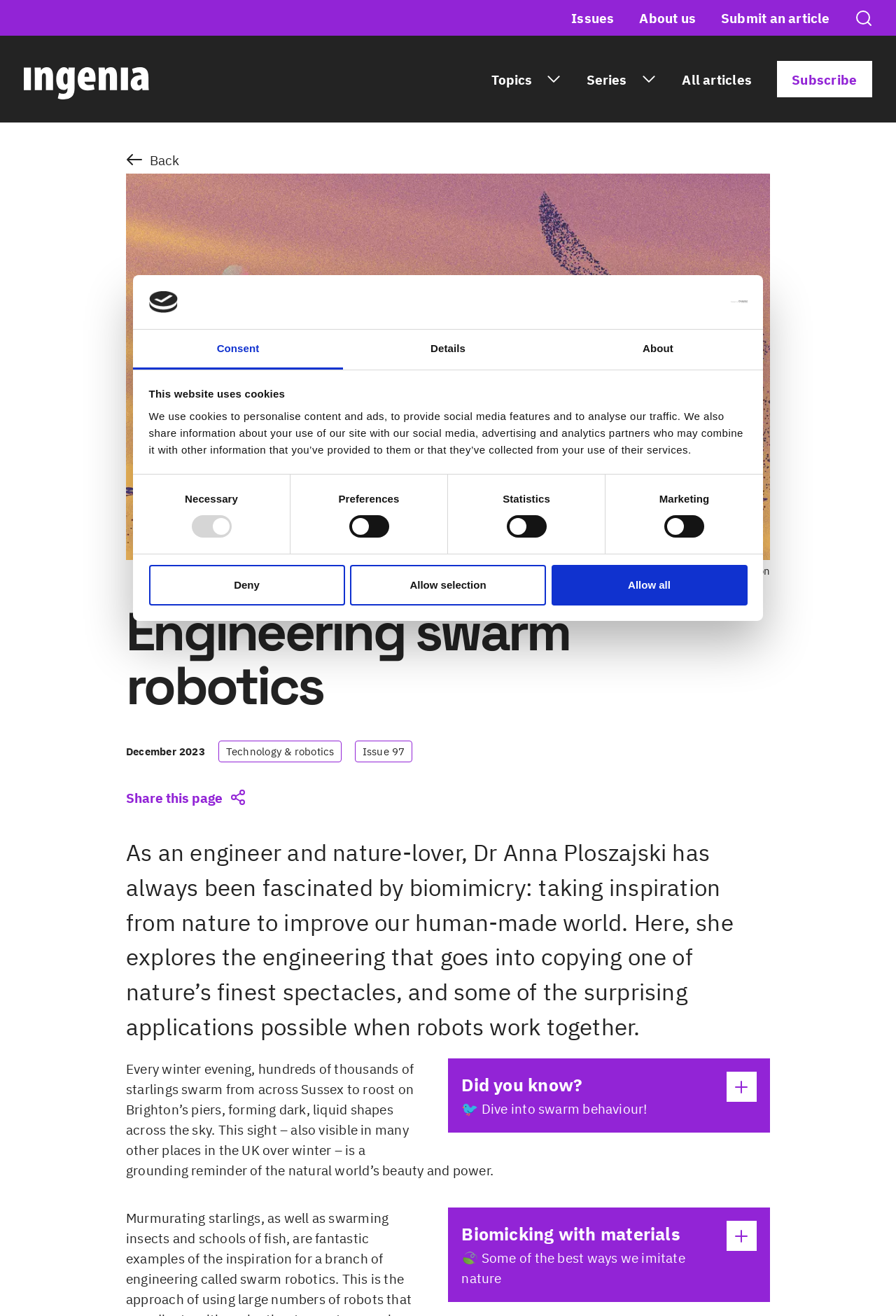Create a detailed summary of all the visual and textual information on the webpage.

The webpage is focused on engineering, specifically showcasing an article about swarm robotics. At the top, there is a dialog box about cookies, with a logo and a link to open in a new window. Below this, there is a tab list with three options: Consent, Details, and About. The Consent tab is selected, and it displays a message about the website using cookies, along with four checkboxes for Necessary, Preferences, Statistics, and Marketing.

To the left of the tab list, there are three buttons: Deny, Allow selection, and Allow all. On the top-right corner, there are several links and buttons, including Home, Topics, Series, All articles, Subscribe, Issues, About us, Submit an article, and Search.

The main content of the webpage is an article about engineering swarm robotics, with an illustration of a swarm of small drones forming a shape resembling a bird. The article has a heading, "Engineering swarm robotics," and a subheading, "December 2023." There are also links to related topics, such as Technology & robotics and Issue 97.

The article itself is a long piece of text that discusses biomimicry, taking inspiration from nature to improve the human-made world. It explores the engineering that goes into copying natural spectacles and some of the surprising applications possible when robots work together.

Throughout the article, there are several fact boxes with interesting tidbits, such as information about swarm behavior in nature and robotic swarms. These fact boxes can be toggled on and off using buttons. The webpage also has a share button and several images, including a logo and icons for social media.